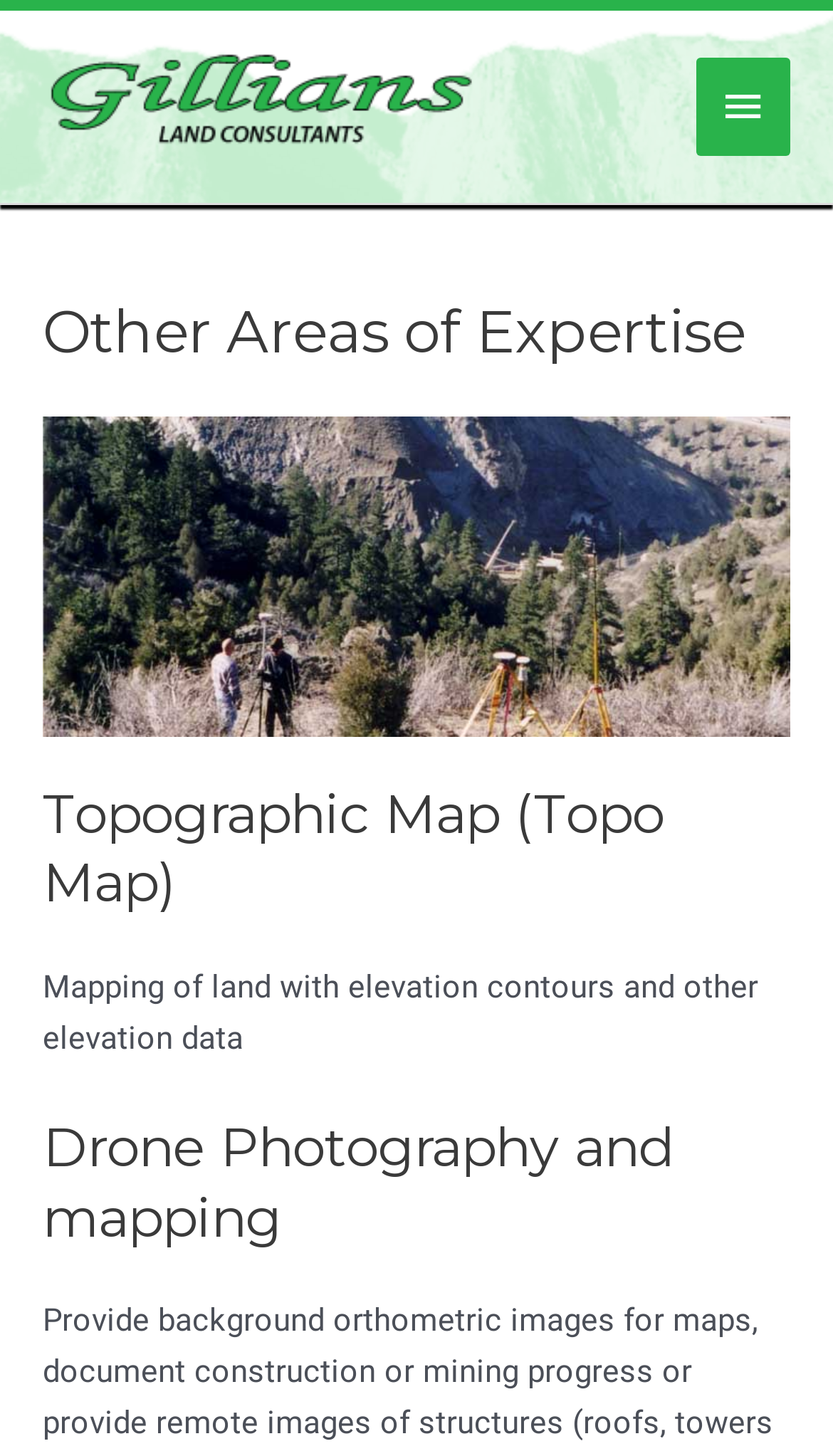Provide a thorough description of the webpage's content and layout.

The webpage is about Gillian's Land Consultants, showcasing their expertise in various areas. At the top left, there is a link and an image, both labeled "Gillian's Land Consultants", which likely serve as a logo or branding element. 

To the right of the logo, there is a main menu button, which is not expanded by default. Below the logo, there are three headings that describe different areas of expertise. The first heading, "Other Areas of Expertise", is followed by an image labeled "quarry-pic", which is positioned below the first heading. 

The second heading, "Topographic Map (Topo Map)", is accompanied by a static text that explains the mapping of land with elevation contours and other elevation data. This text is positioned below the second heading. 

The third heading, "Drone Photography and mapping", is located at the bottom of the section. There are no other UI elements or text in this section besides these headings and the accompanying image and static text.